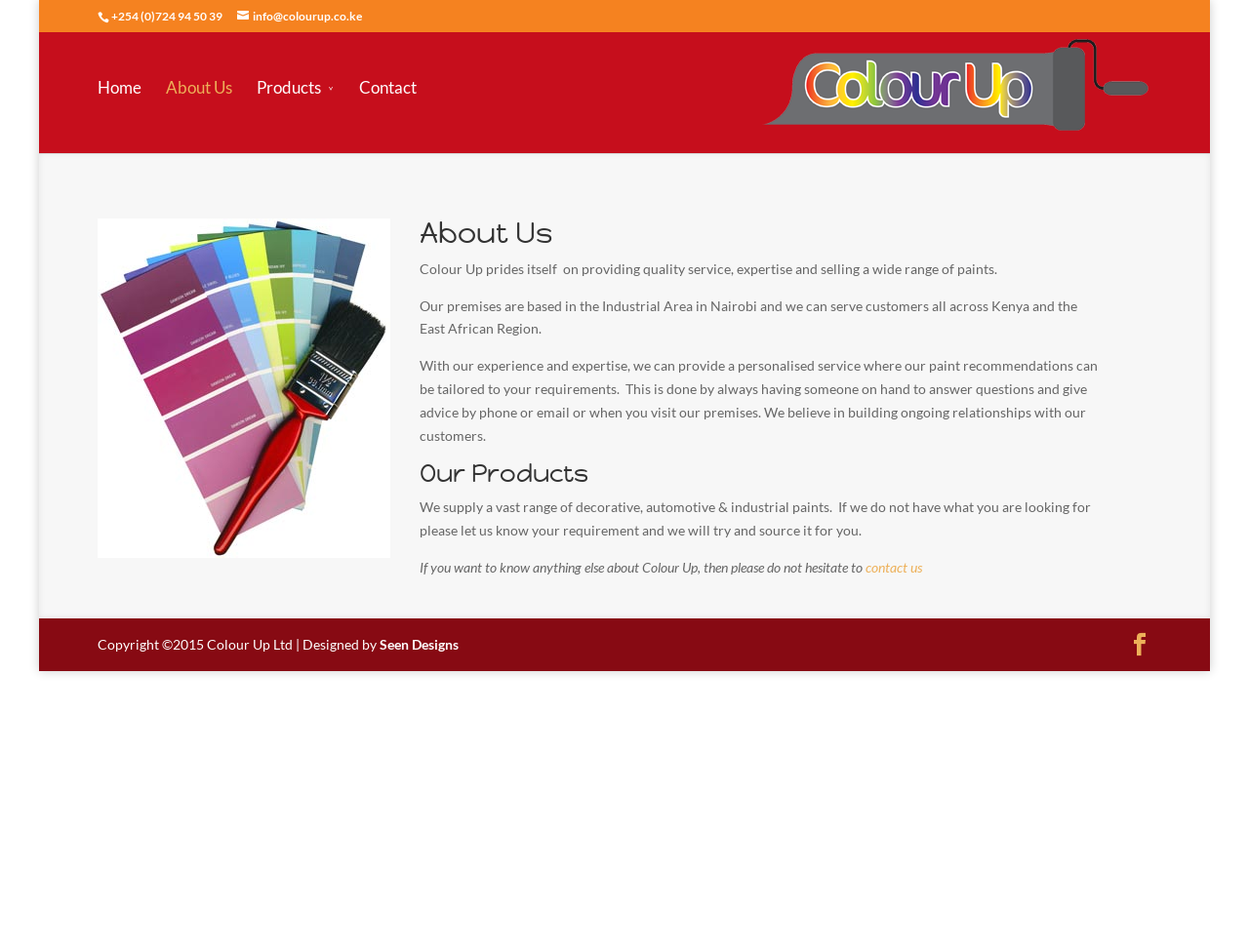Using the element description provided, determine the bounding box coordinates in the format (top-left x, top-left y, bottom-right x, bottom-right y). Ensure that all values are floating point numbers between 0 and 1. Element description: Contact

[0.288, 0.08, 0.334, 0.133]